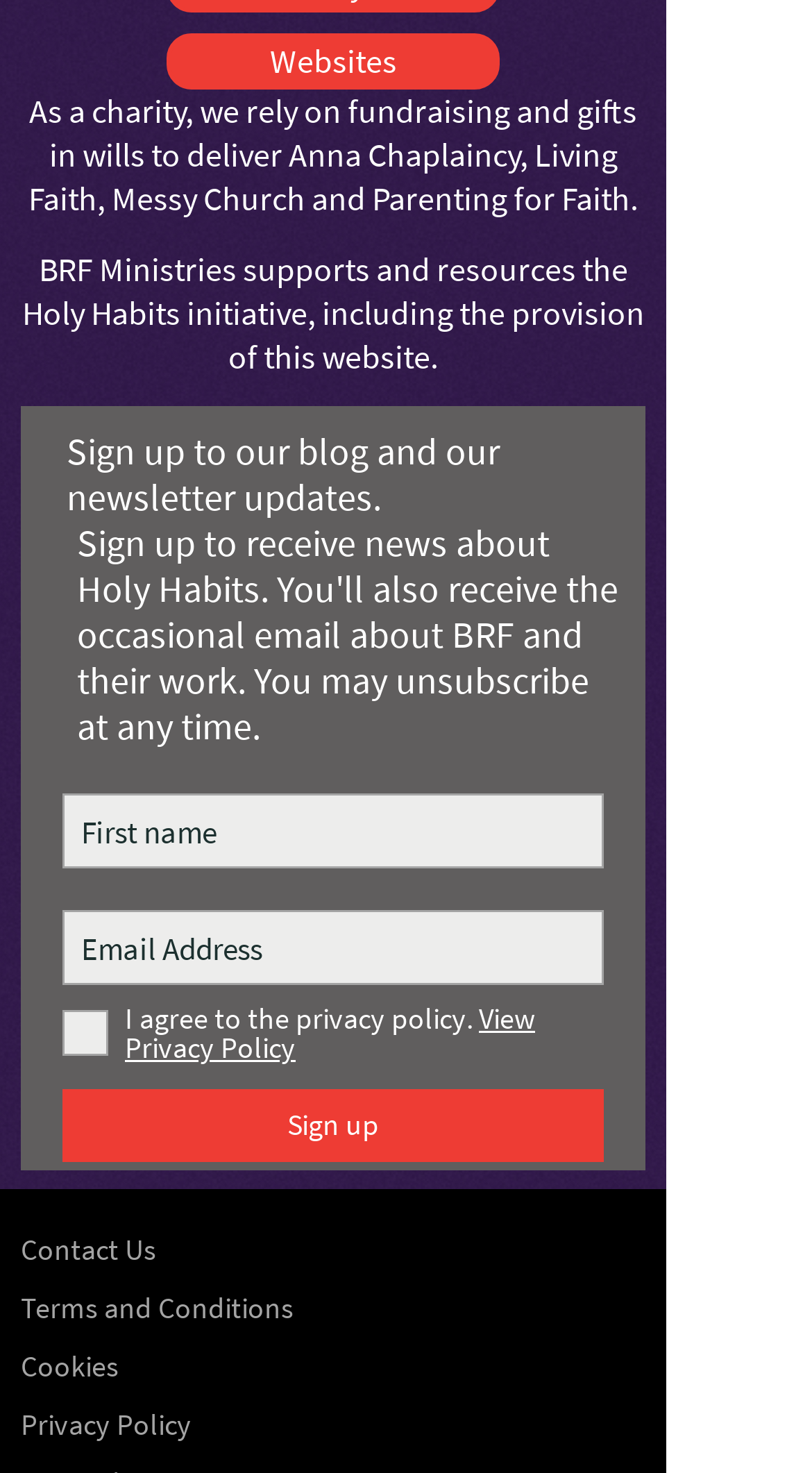Respond to the following question with a brief word or phrase:
What is the last option in the footer section?

Privacy Policy